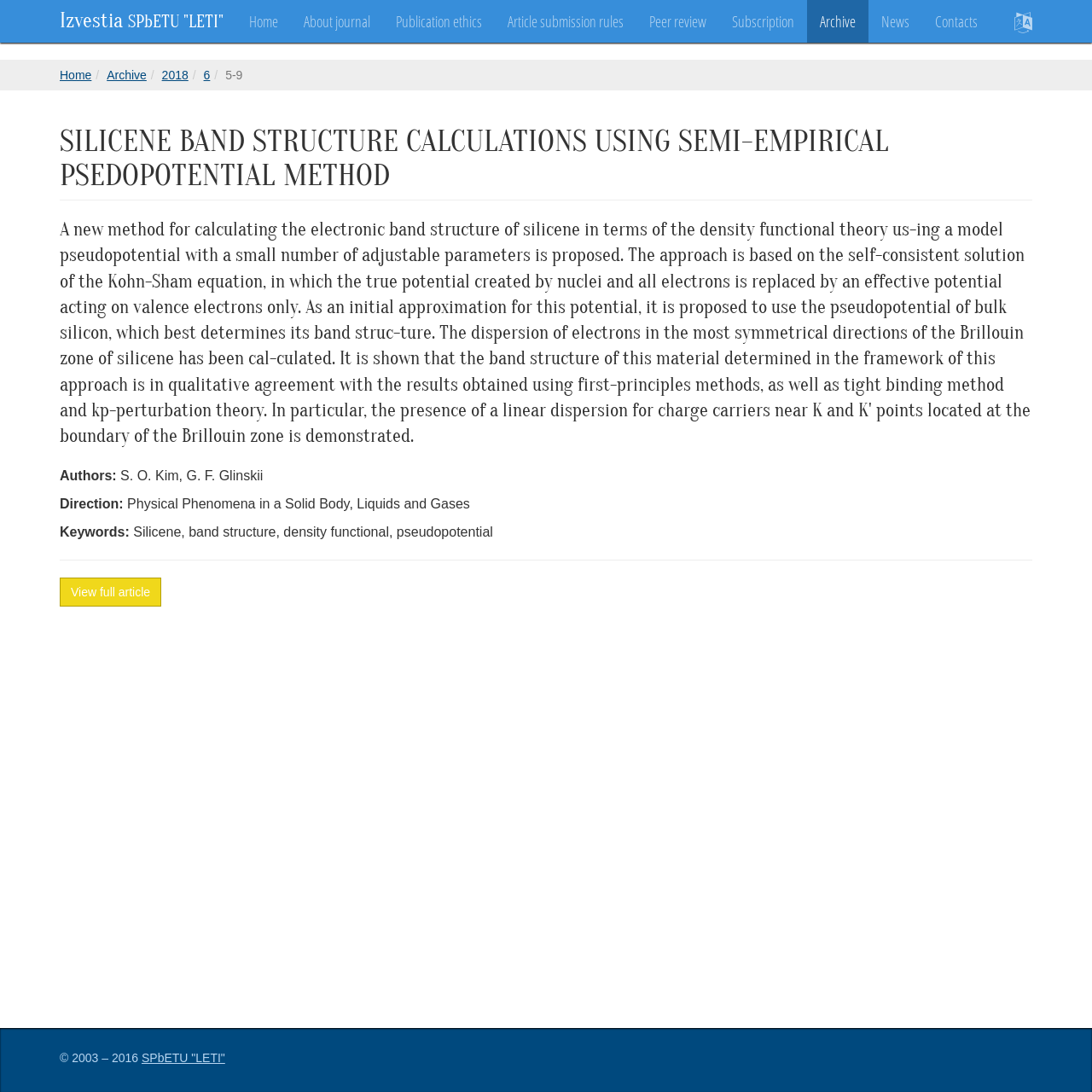Provide the bounding box coordinates in the format (top-left x, top-left y, bottom-right x, bottom-right y). All values are floating point numbers between 0 and 1. Determine the bounding box coordinate of the UI element described as: SPbETU "LETI"

[0.13, 0.962, 0.206, 0.975]